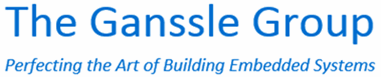Give a concise answer using only one word or phrase for this question:
What is the focus of The Ganssle Group?

Embedded systems development